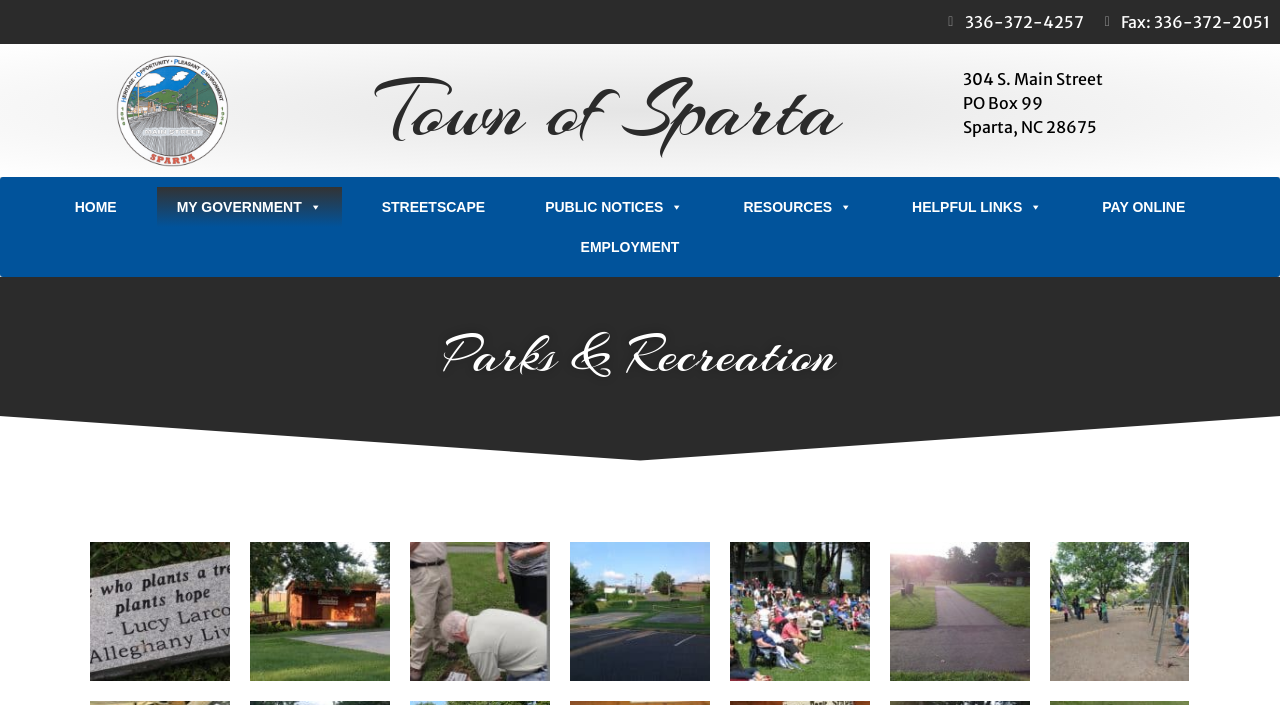What is the name of the park shown in the images?
Look at the image and respond to the question as thoroughly as possible.

The name of the park can be inferred from the images and the context of the webpage, which is about the Parks and Recreation department of the Town of Sparta.